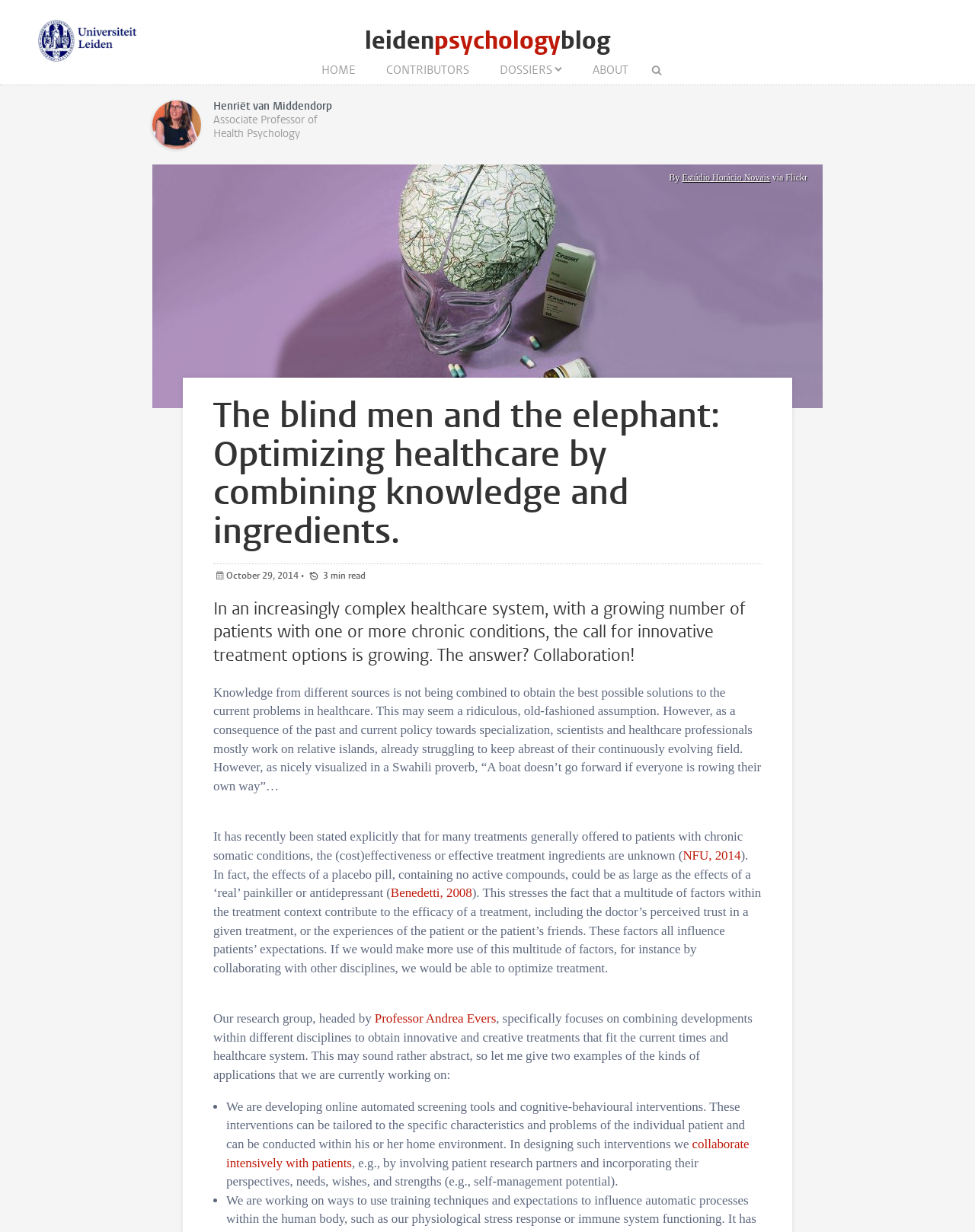Describe all visible elements and their arrangement on the webpage.

This webpage is a blog post from the Leiden Psychology Blog, with a title "The blind men and the elephant: Optimizing healthcare by combining knowledge and ingredients." At the top, there is a university logo and a heading with the blog's name. Below the heading, there are four links: "HOME", "CONTRIBUTORS", "DOSSIERS", and "ABOUT".

On the left side, there is a search box and a figure of a person, Henriët van Middendorp, who is an Associate Professor of Health Psychology. Next to the figure, there is a heading with her name.

The main content of the blog post is an article with a title "The blind men and the elephant: Optimizing healthcare by combining knowledge and ingredients." The article discusses the need for innovative treatment options in healthcare, emphasizing the importance of collaboration. It explains that knowledge from different sources is not being combined to obtain the best possible solutions to current problems in healthcare.

The article is divided into several paragraphs, with a few links to references and a mention of the research group headed by Professor Andrea Evers. The group focuses on combining developments within different disciplines to obtain innovative and creative treatments. Two examples of their current projects are provided, including the development of online automated screening tools and cognitive-behavioural interventions.

There are three images on the page: the university logo, the figure of Henriët van Middendorp, and an image related to the article's title, "The blind men and the elephant", which is a metaphor for the need for collaboration in healthcare.